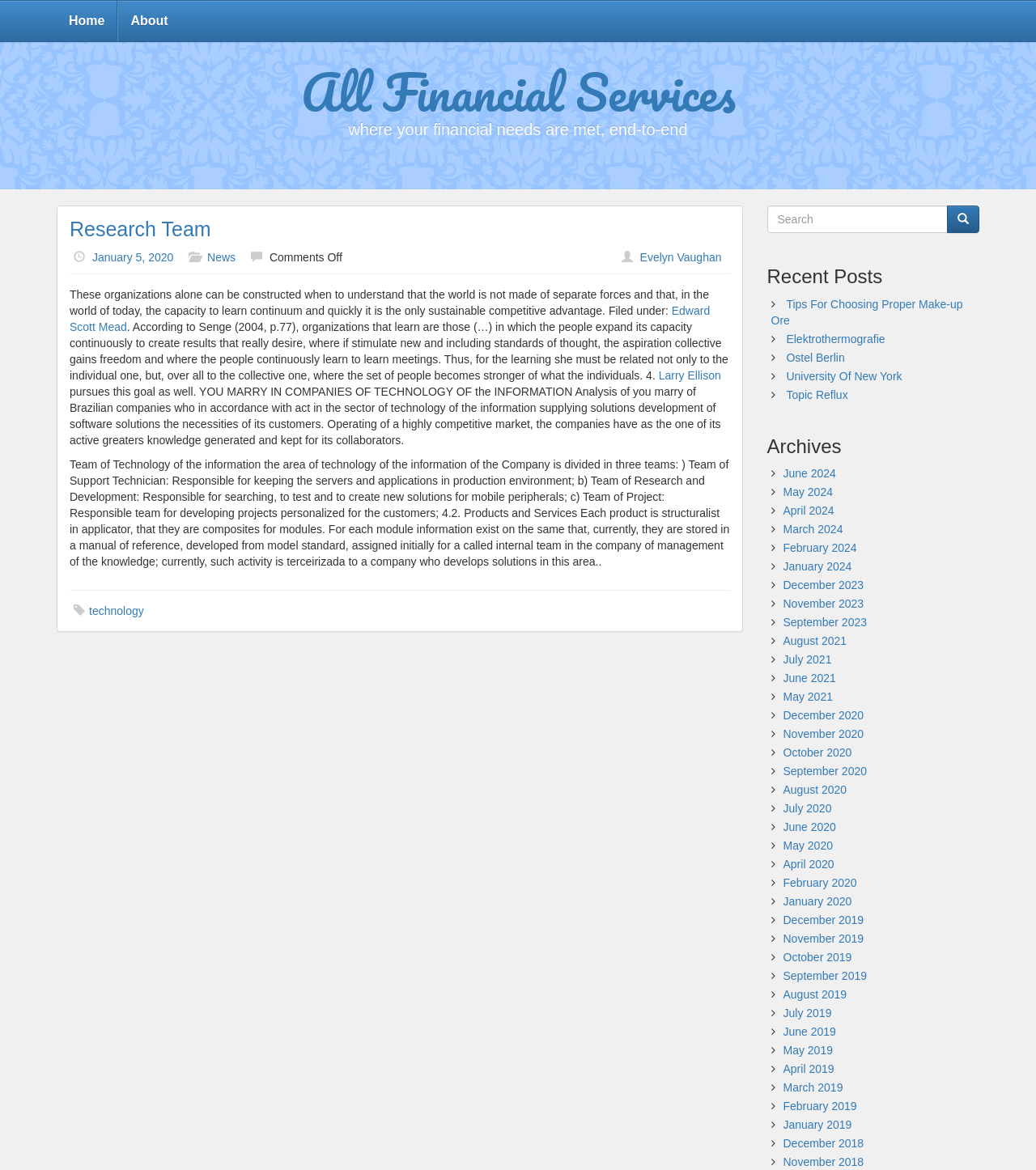Determine the bounding box coordinates of the element that should be clicked to execute the following command: "Search for something".

[0.74, 0.176, 0.915, 0.199]